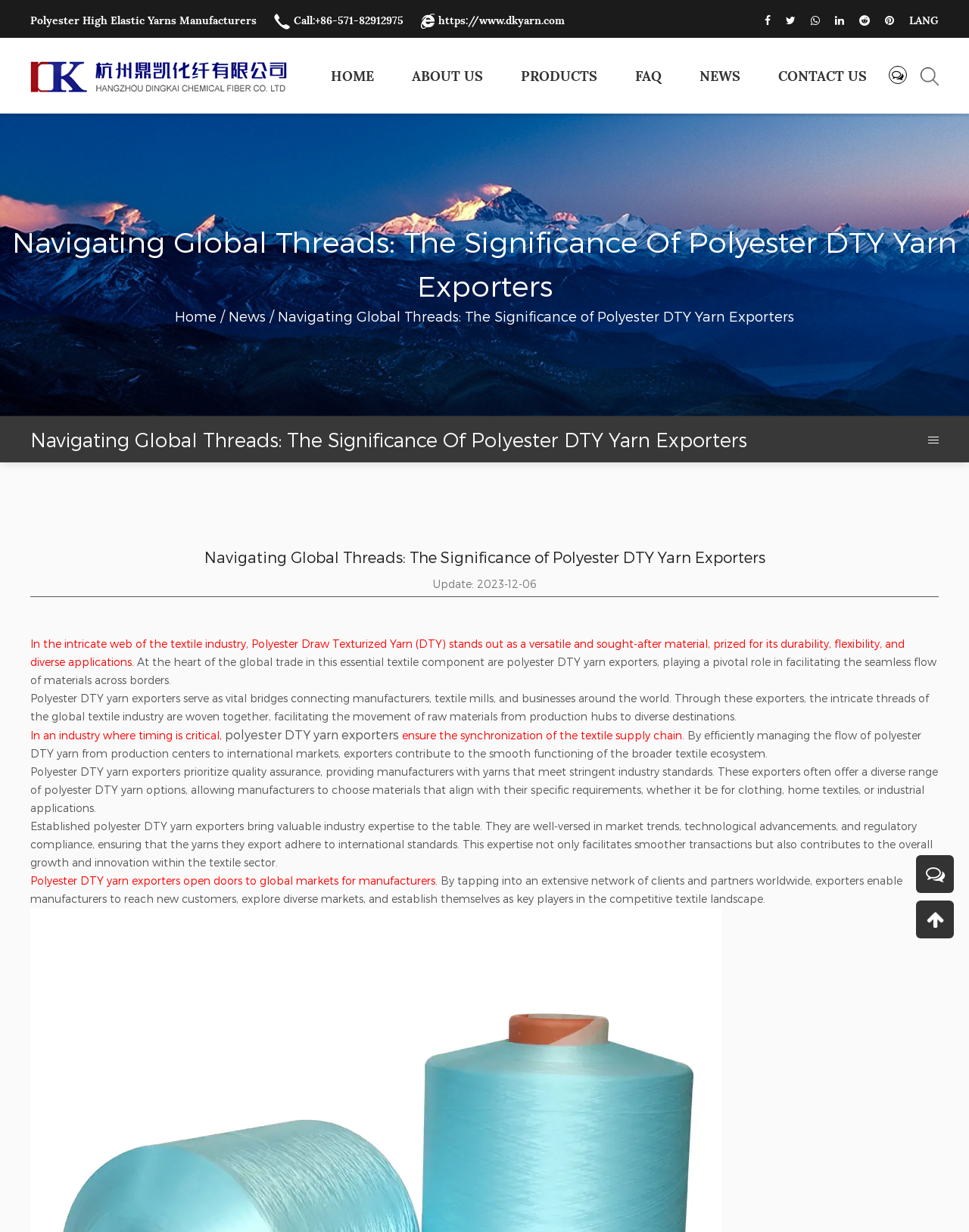Answer the question with a single word or phrase: 
What type of yarn is discussed on the webpage?

Polyester DTY yarn